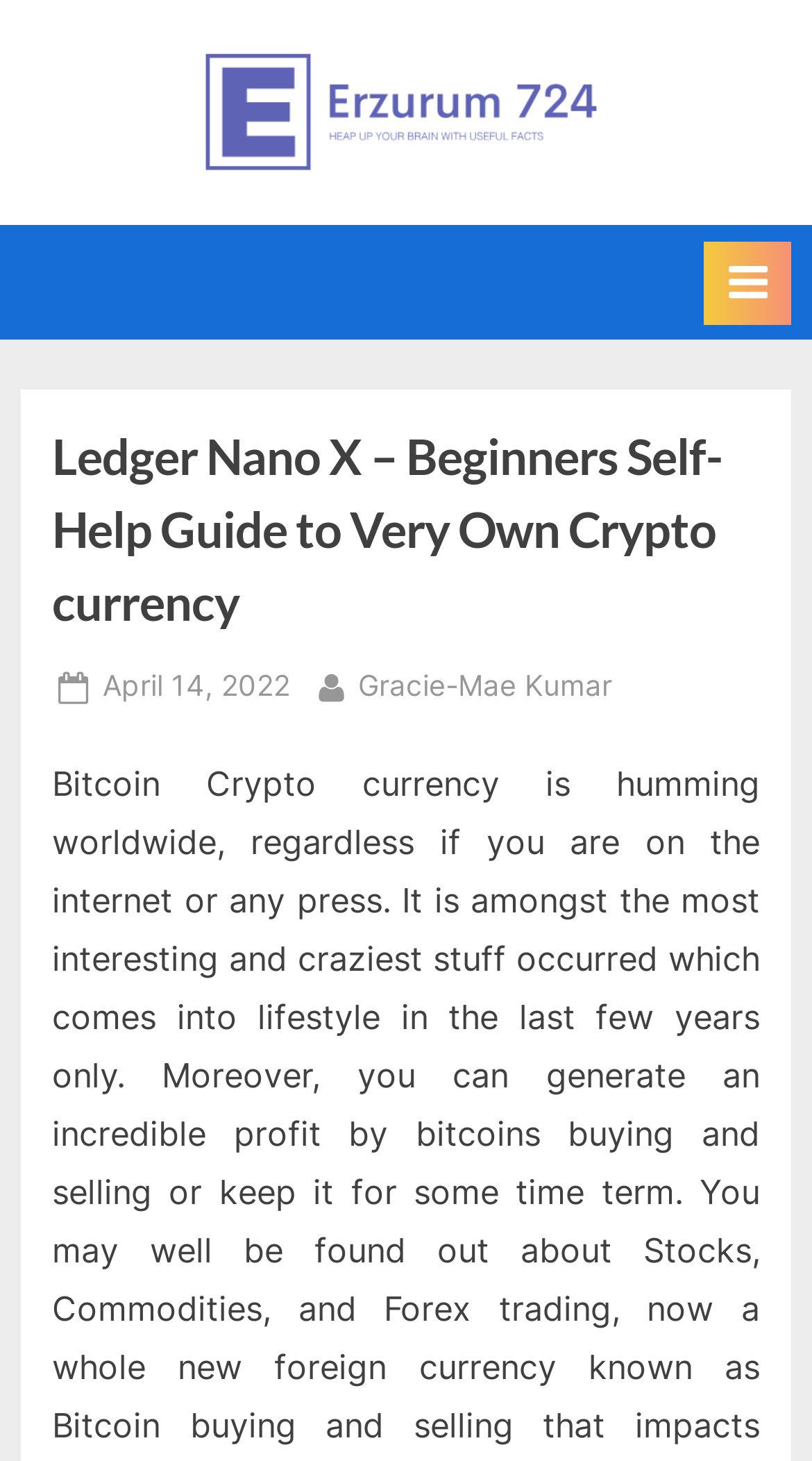What is the text above the primary menu?
Based on the visual details in the image, please answer the question thoroughly.

I found the text 'Keep an eye on incredible things' by looking at the StaticText element located above the primary menu navigation element.